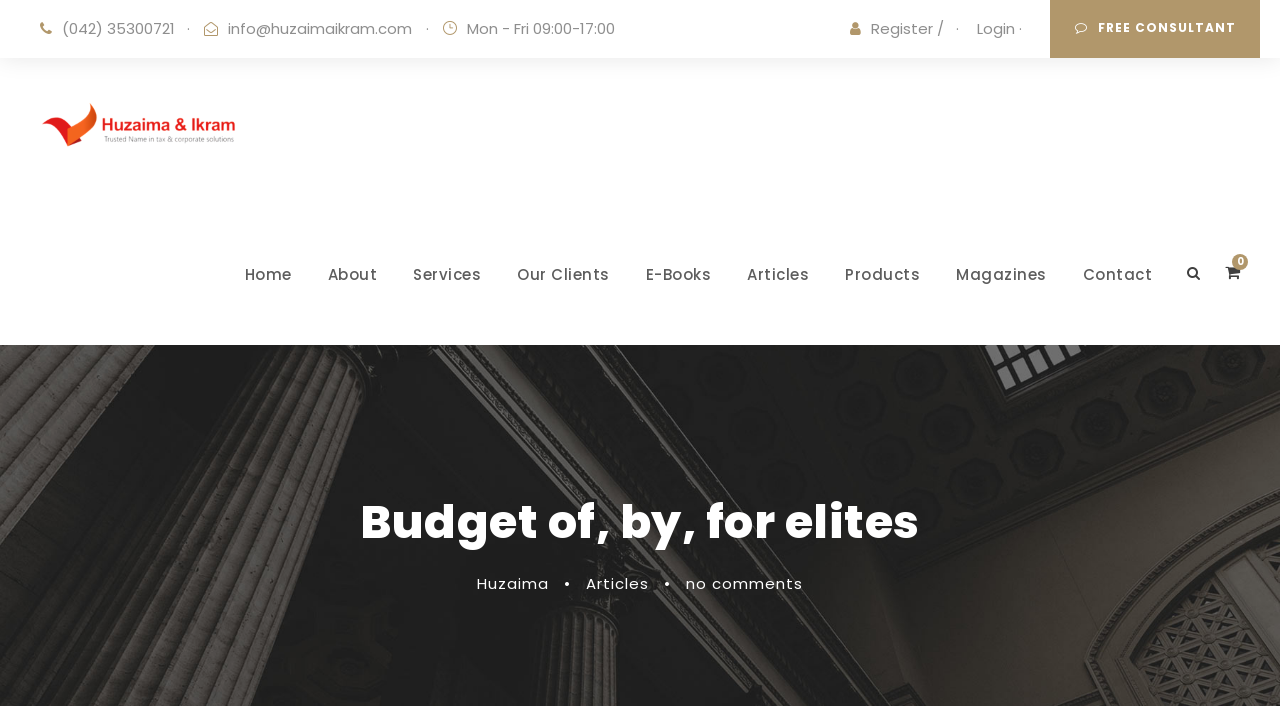What is the email address?
With the help of the image, please provide a detailed response to the question.

The email address can be found at the top of the webpage, next to the phone number, which is info@huzaimaikram.com.